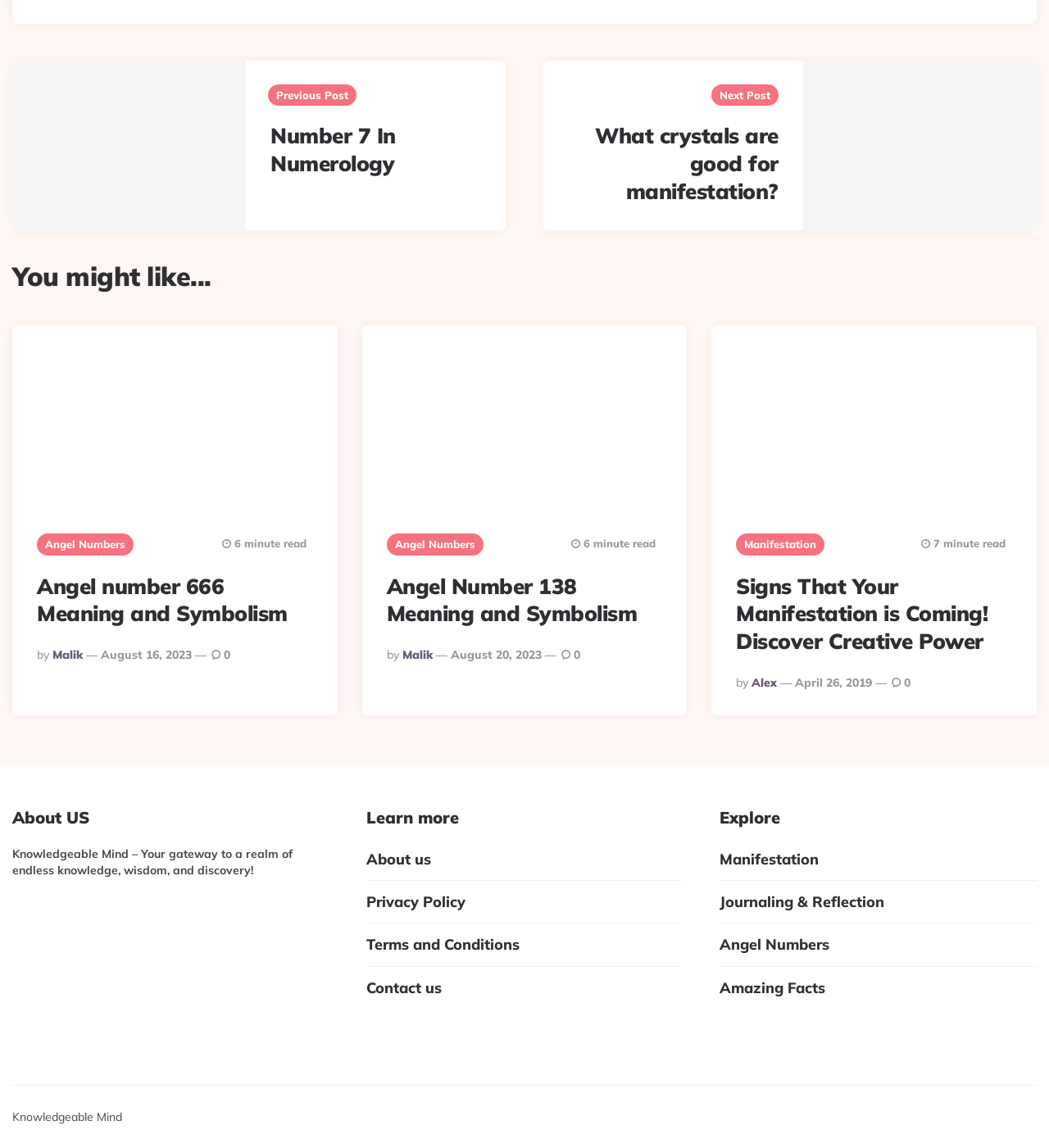What is the topic of the first article?
Look at the webpage screenshot and answer the question with a detailed explanation.

The first article has a heading 'Number 7 In Numerology' and an image with the text '7 Meaning in Numerology', which suggests that the topic of the article is numerology.